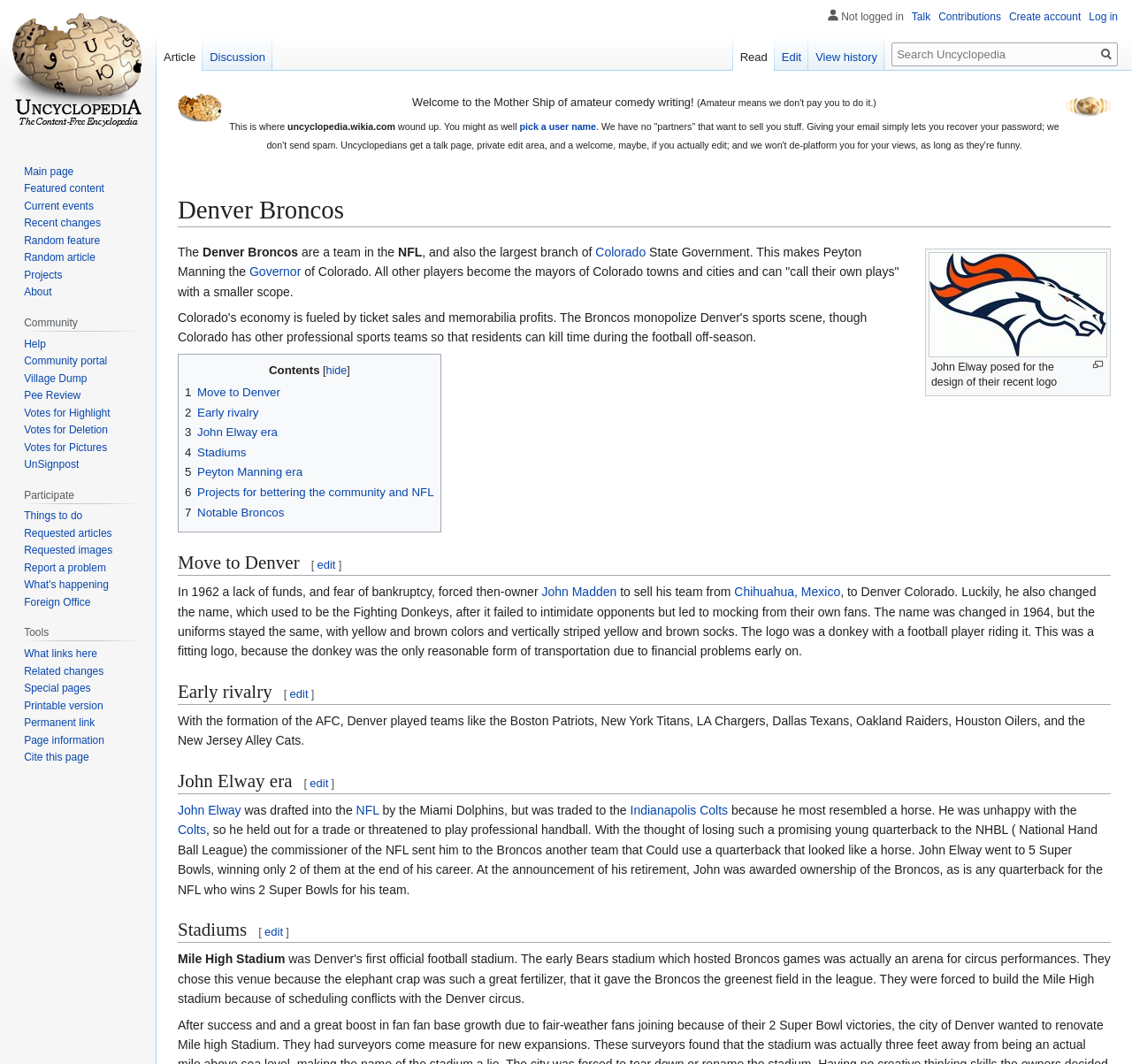What is the name of the stadium where the Denver Broncos played?
Please answer the question as detailed as possible.

I found the answer by looking at the heading element with the text 'Stadiums' and then reading the paragraph that mentions Mile High Stadium as one of the stadiums where the Denver Broncos played.